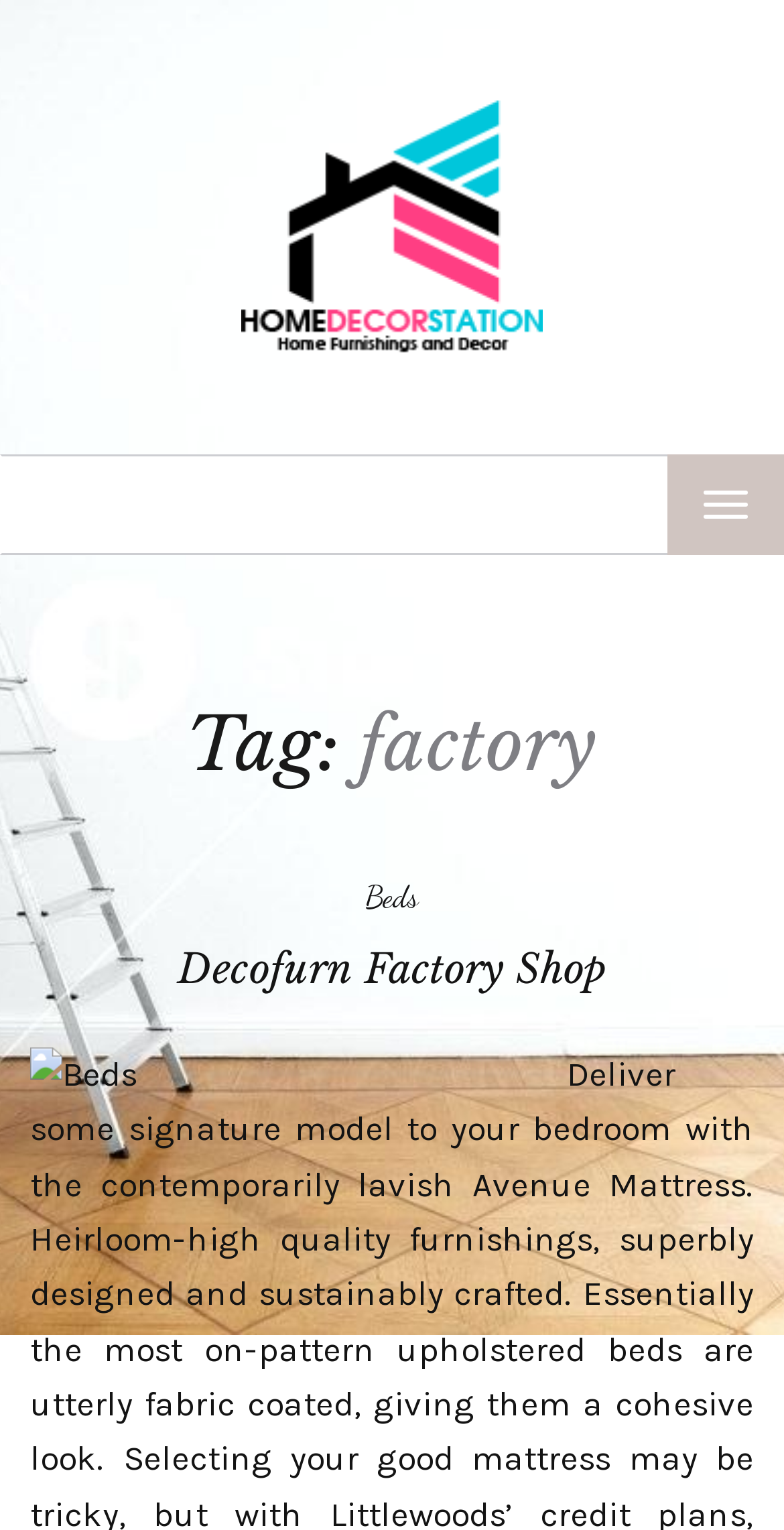Use a single word or phrase to answer the question: 
What is the name of the link at the top of the page?

Home Decor Station